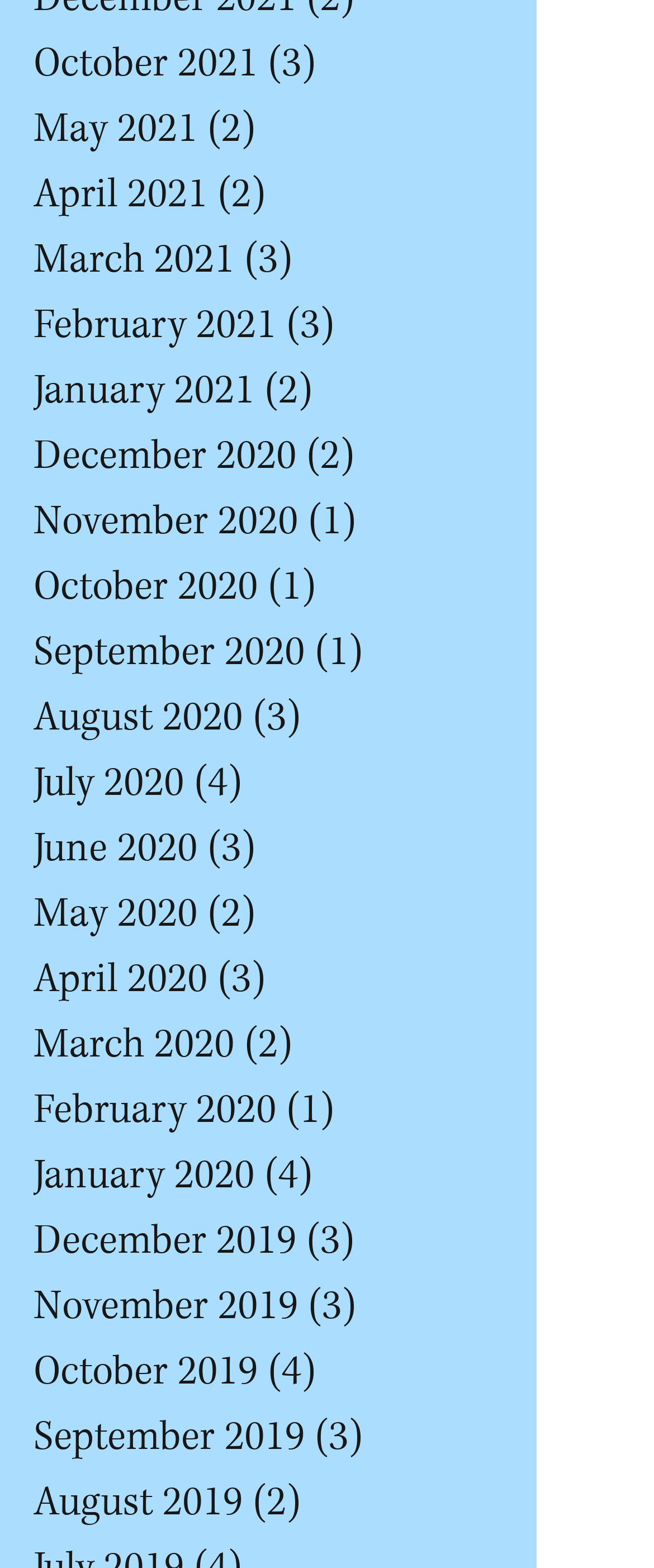Please specify the bounding box coordinates of the clickable region necessary for completing the following instruction: "View August 2019 posts". The coordinates must consist of four float numbers between 0 and 1, i.e., [left, top, right, bottom].

[0.051, 0.938, 0.769, 0.98]